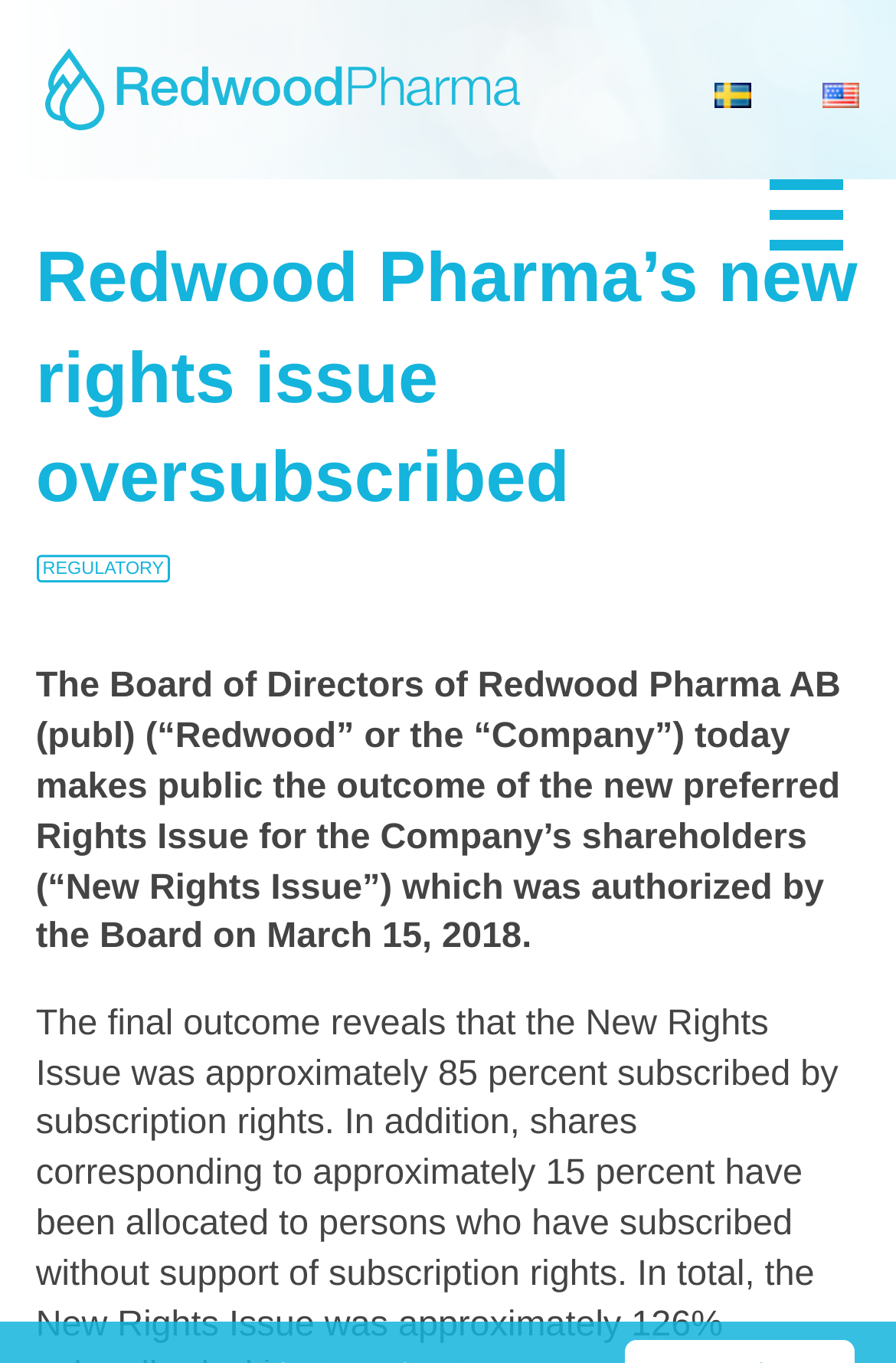What is the position of the logo on the webpage?
Please provide a single word or phrase based on the screenshot.

Top-left